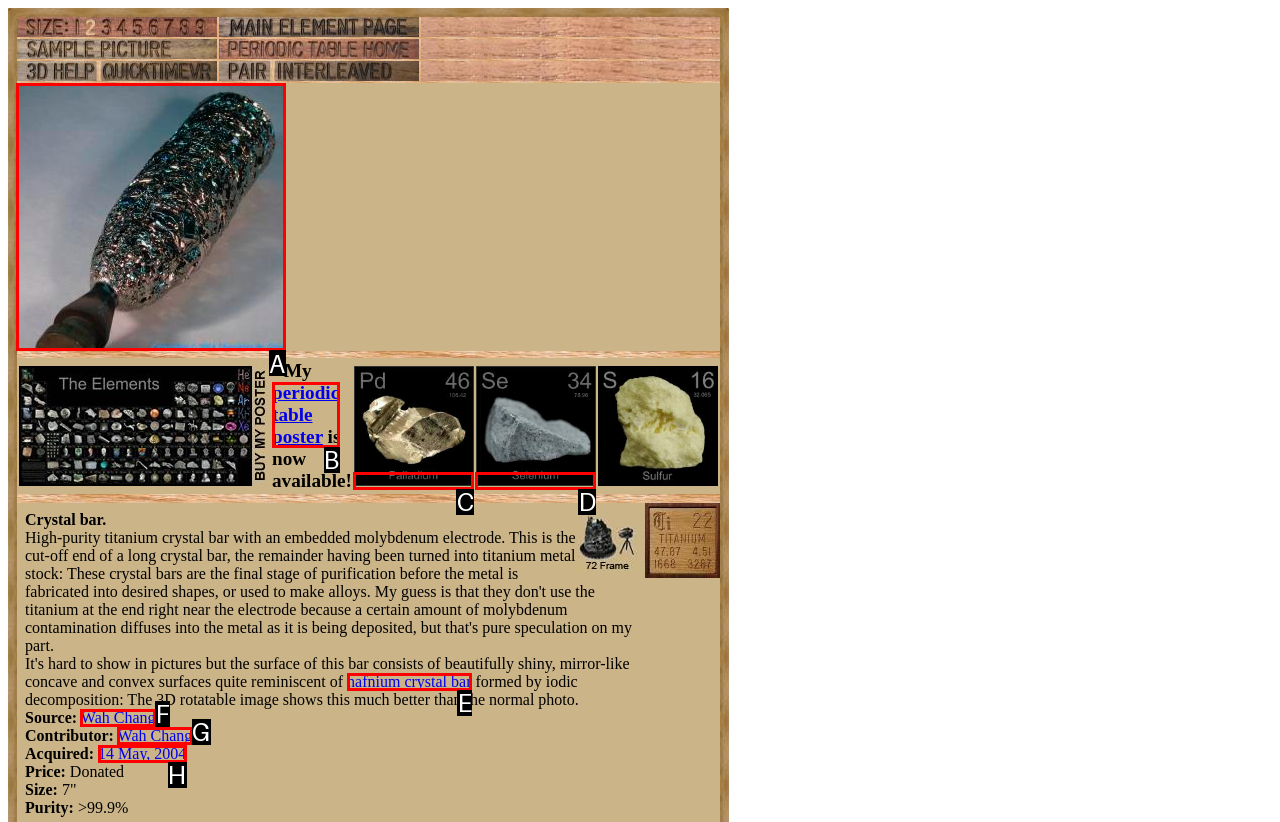For the task: View the image of Titanium Crystal bar, identify the HTML element to click.
Provide the letter corresponding to the right choice from the given options.

A